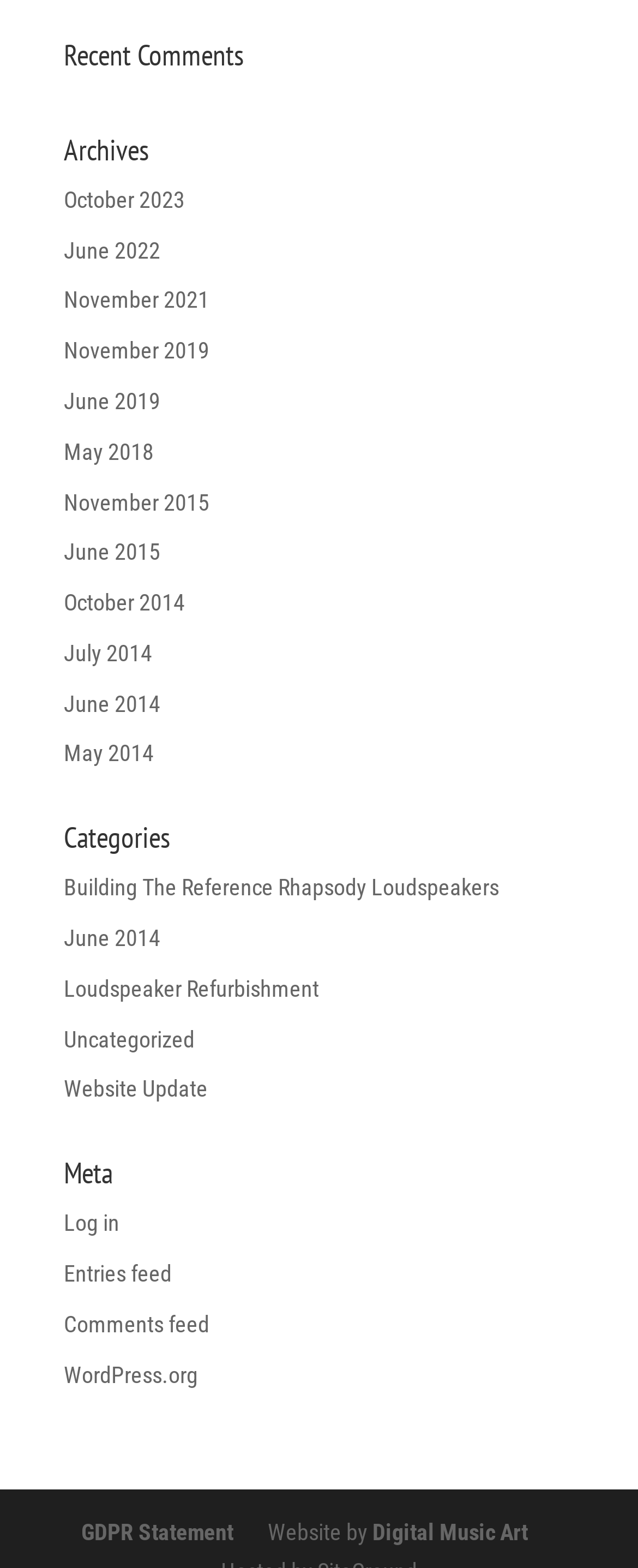Answer the question with a single word or phrase: 
What is the last category?

Website Update